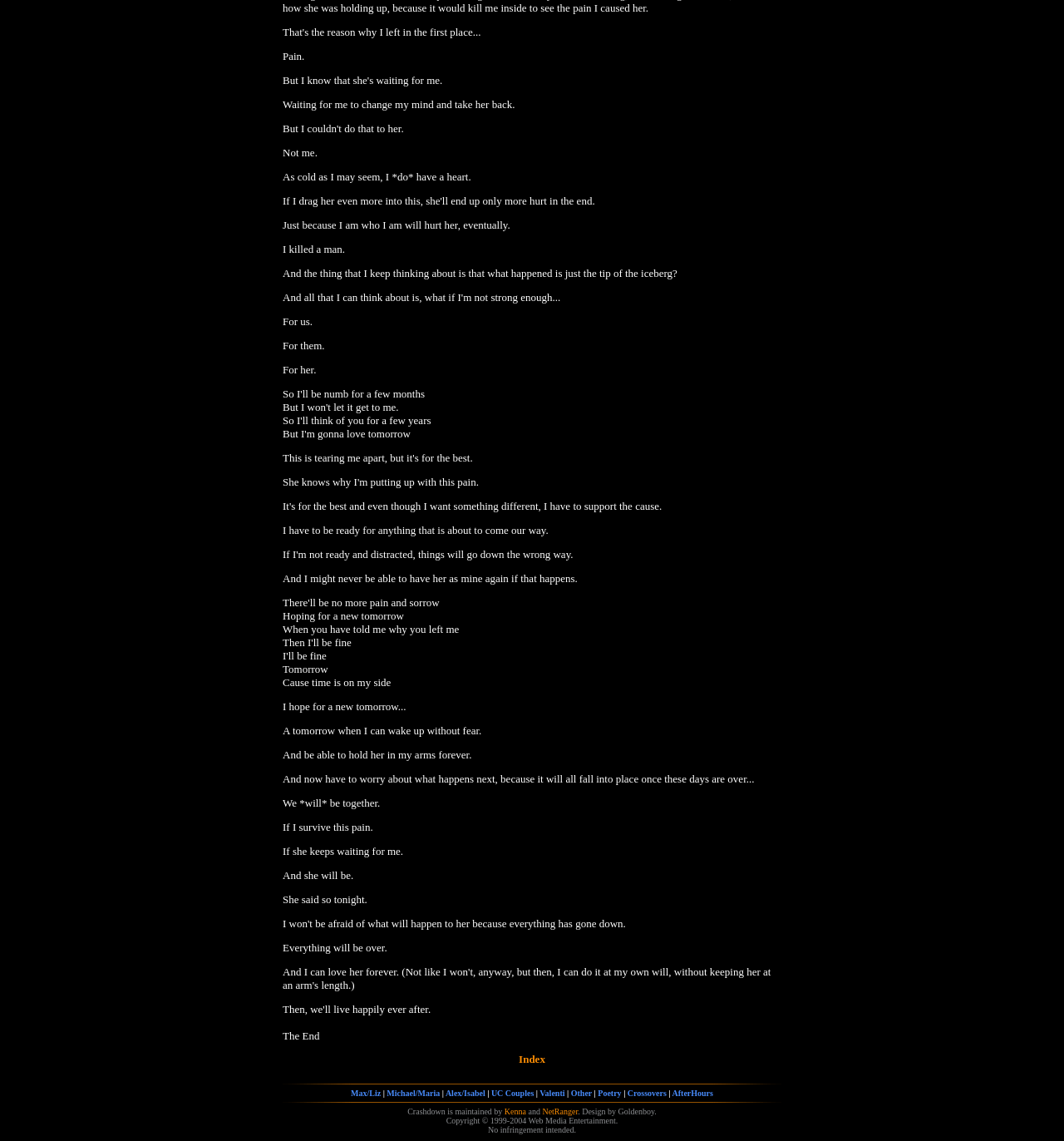Highlight the bounding box of the UI element that corresponds to this description: "NetRanger".

[0.51, 0.97, 0.543, 0.978]